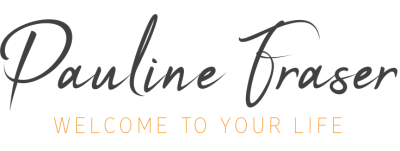Given the content of the image, can you provide a detailed answer to the question?
What phrase is presented in a softer, understated style?

The phrase 'WELCOME TO YOUR LIFE' is presented in a softer, understated style, which creates a sense of warmth and accessibility, inviting viewers to explore the content and services offered by Pauline Fraser.